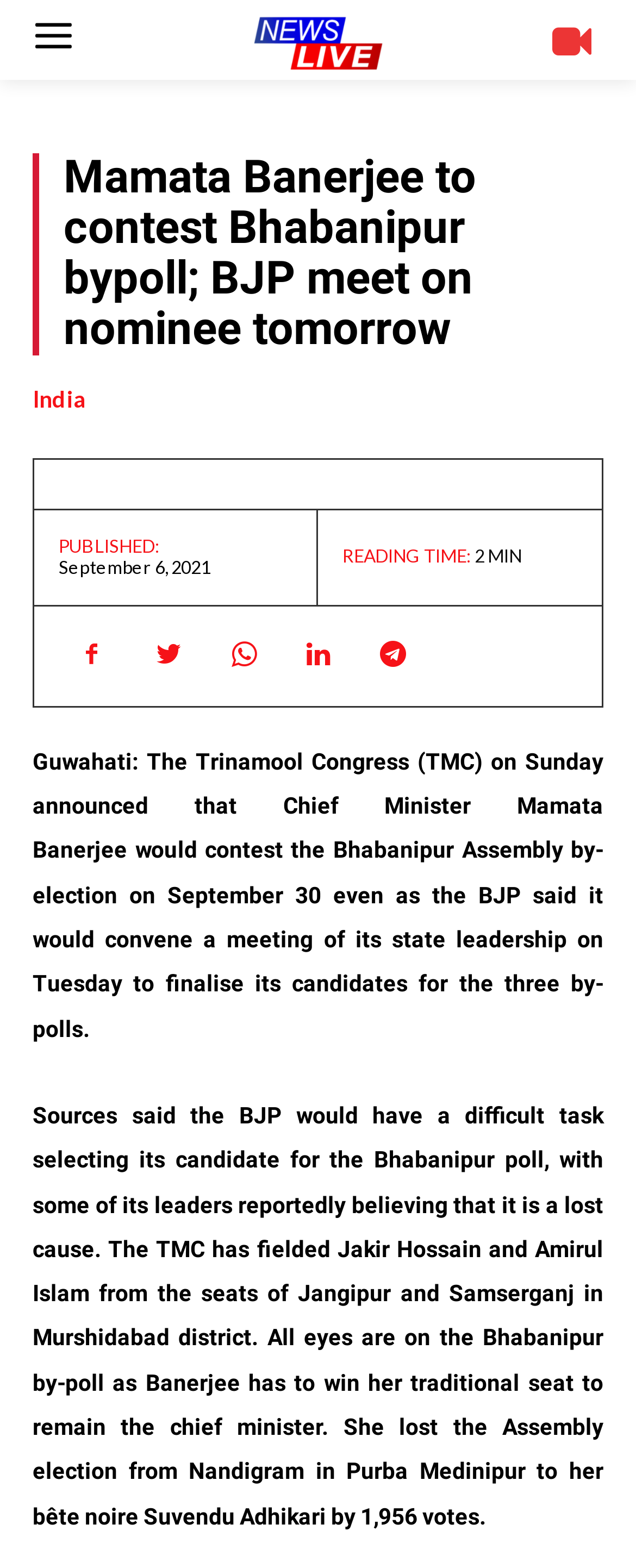What is the date of the Bhabanipur Assembly by-election?
Give a detailed response to the question by analyzing the screenshot.

Based on the webpage content, it is mentioned that 'The Trinamool Congress (TMC) on Sunday announced that Chief Minister Mamata Banerjee would contest the Bhabanipur Assembly by-election on September 30'.